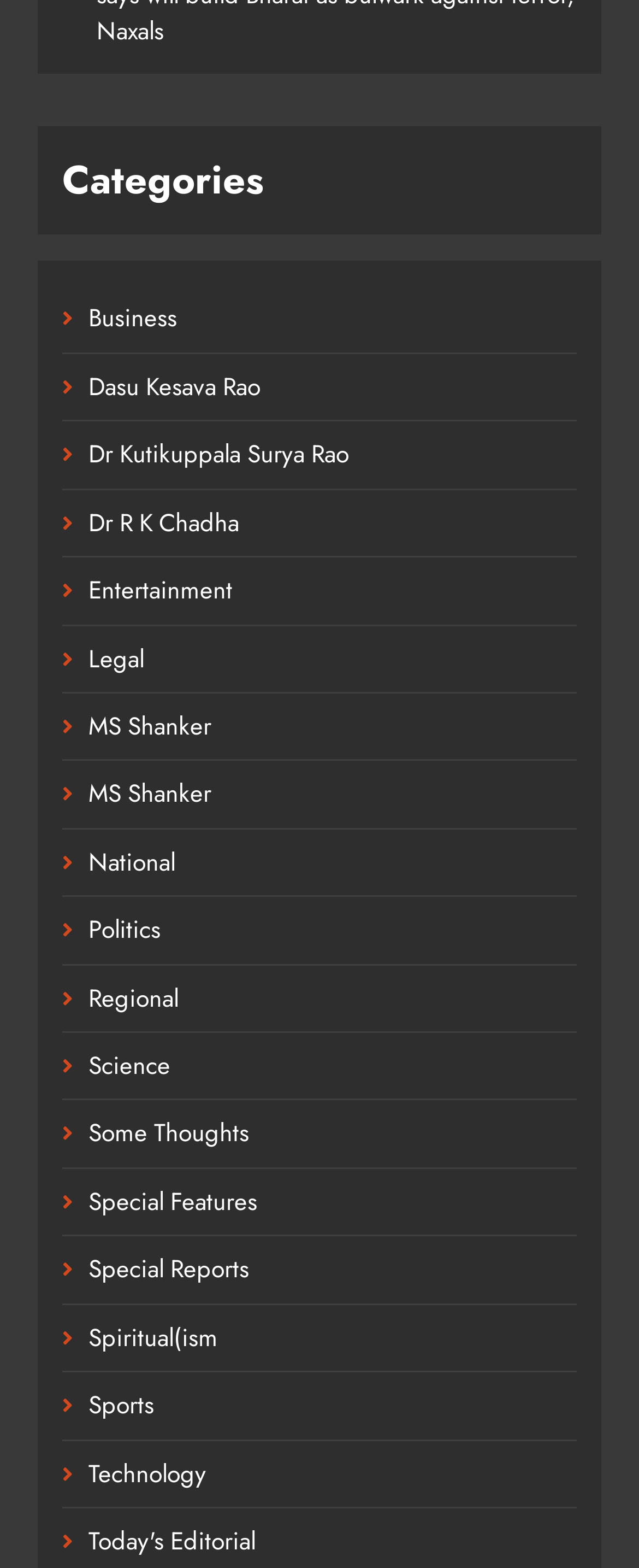What is the last category listed?
Refer to the image and offer an in-depth and detailed answer to the question.

The last category listed is 'Today's Editorial' because it is the last link element under the 'Categories' heading, with a bounding box coordinate of [0.138, 0.971, 0.4, 0.994].